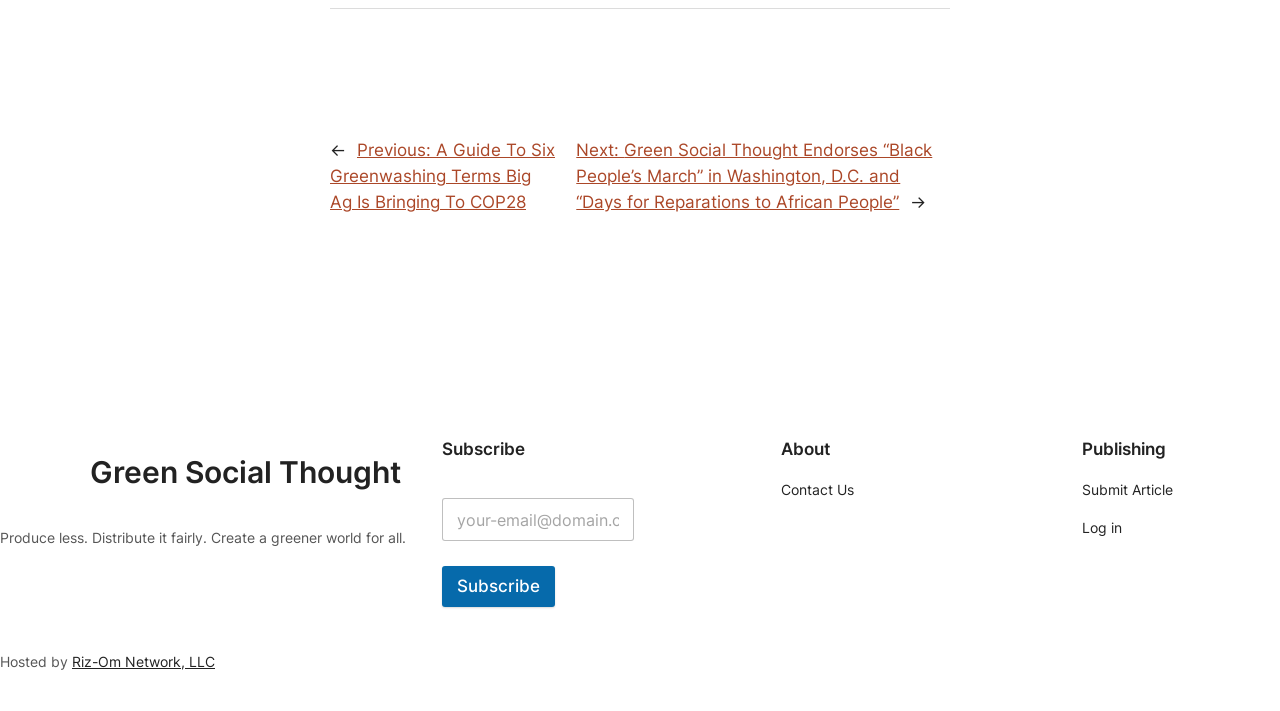Locate the bounding box coordinates of the clickable area needed to fulfill the instruction: "Click on the 'Previous' link".

[0.258, 0.197, 0.434, 0.298]